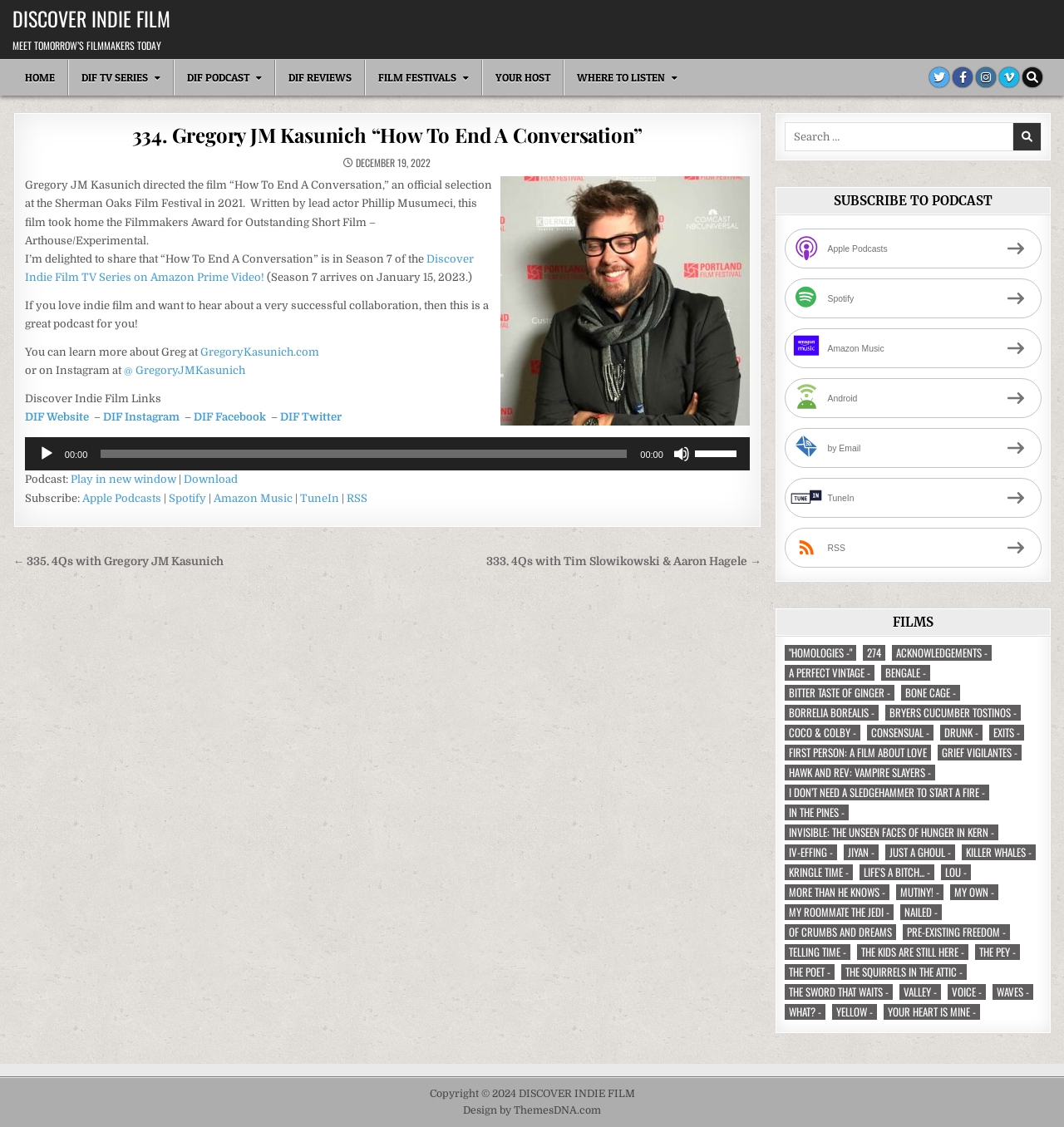Determine the bounding box coordinates of the area to click in order to meet this instruction: "Explore more publications".

None